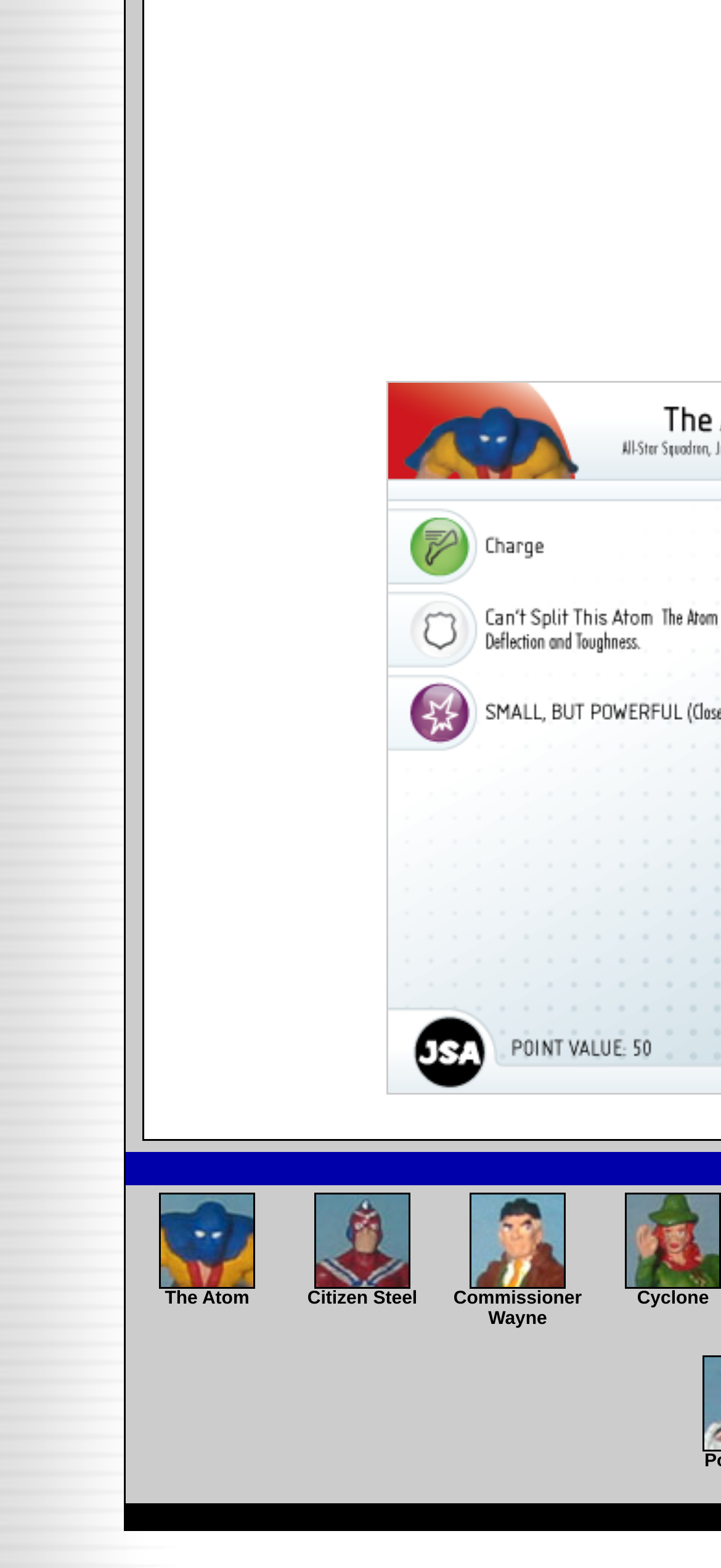How many thumbnails are on the webpage?
Using the image, answer in one word or phrase.

4